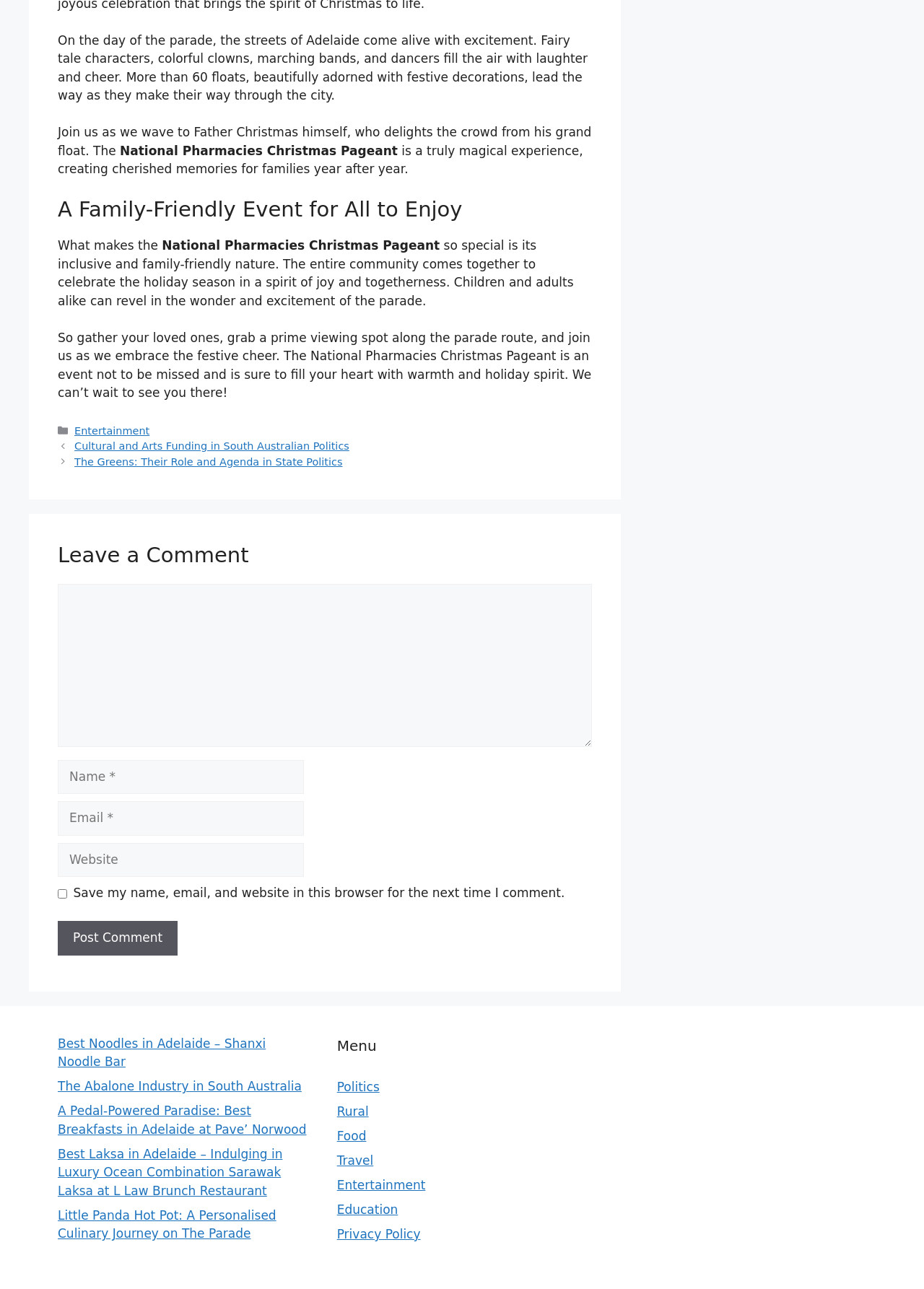Locate the bounding box coordinates of the area where you should click to accomplish the instruction: "Click the 'Politics' link in the menu".

[0.365, 0.838, 0.411, 0.849]